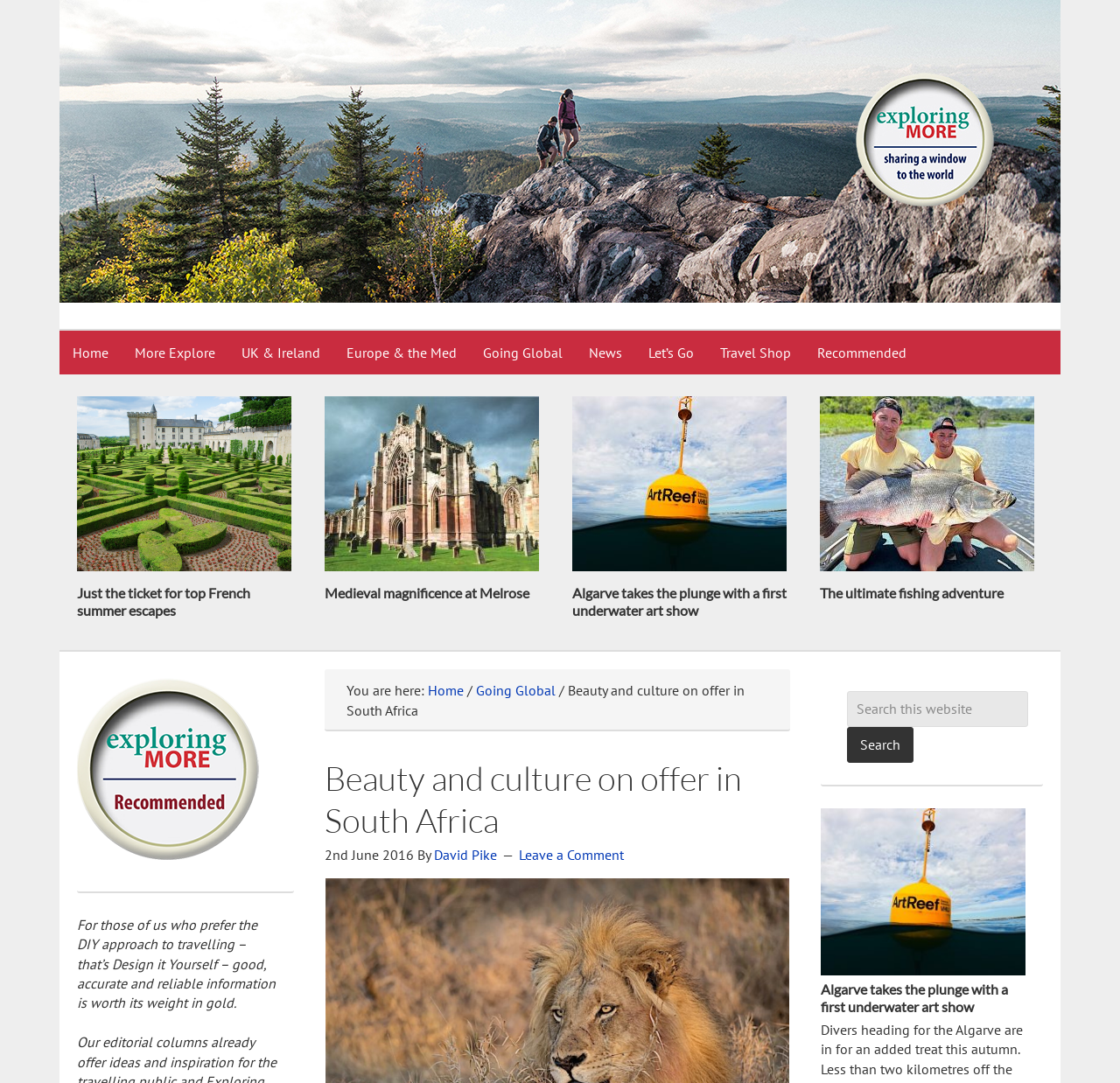Can you find and provide the title of the webpage?

Beauty and culture on offer in South Africa